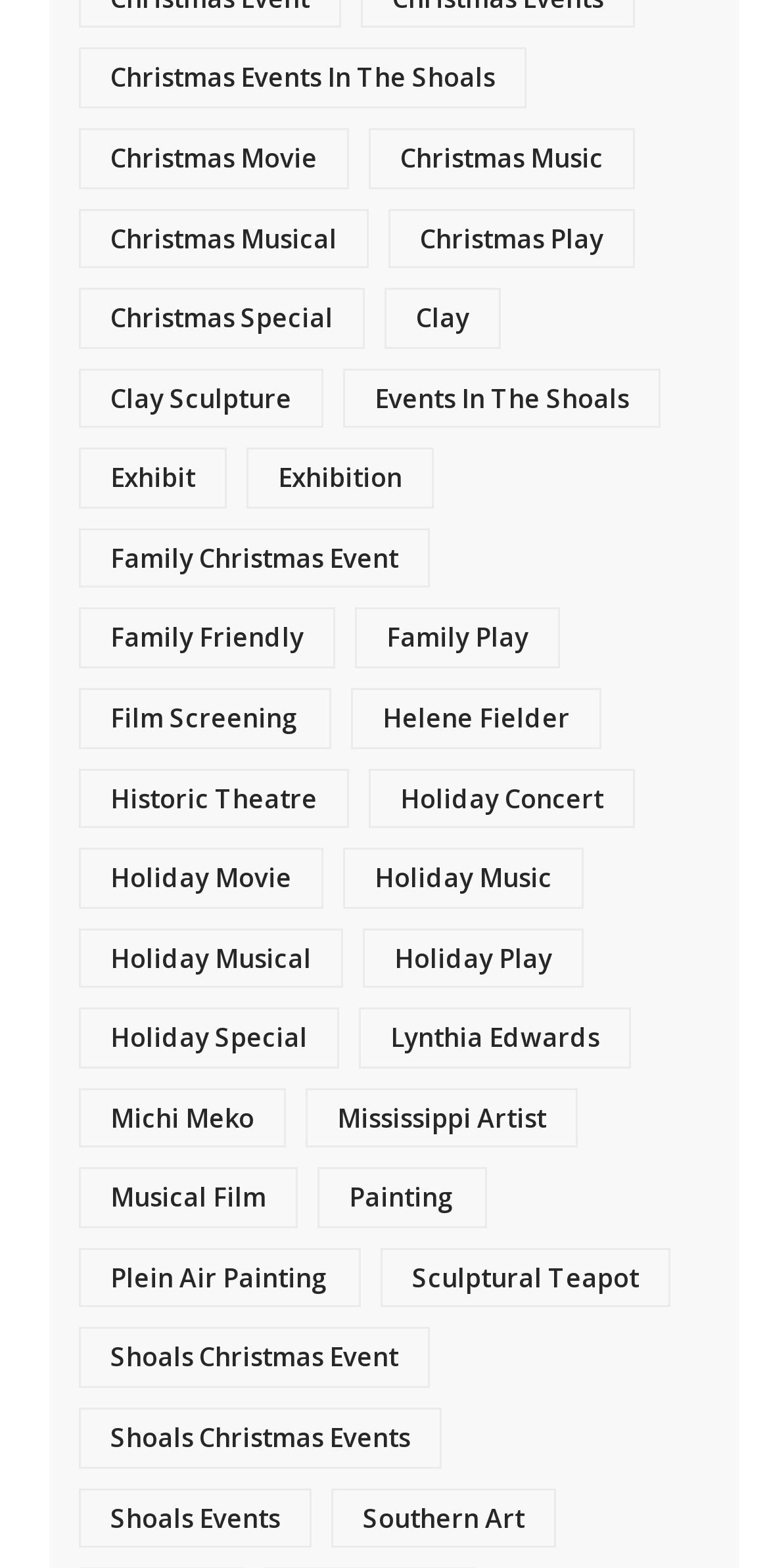Answer the question with a single word or phrase: 
What is the last link on the webpage?

Southern Art